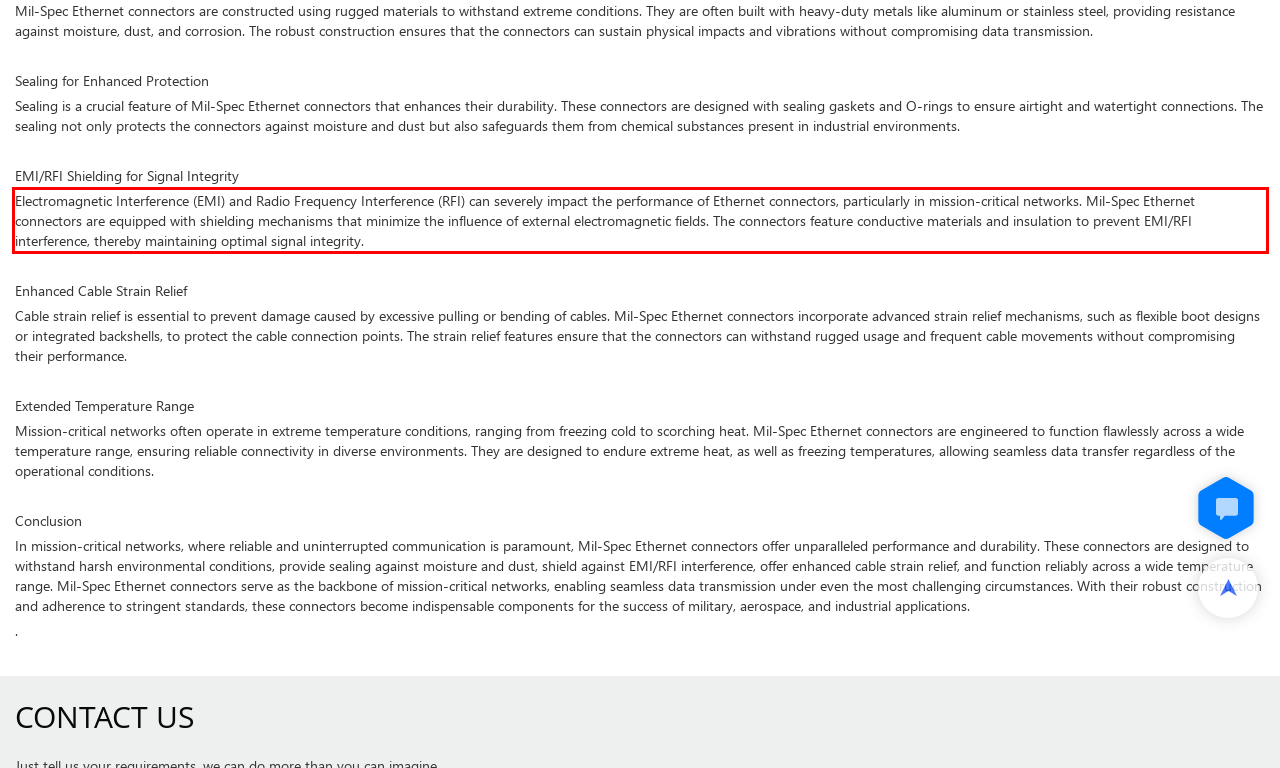From the given screenshot of a webpage, identify the red bounding box and extract the text content within it.

Electromagnetic Interference (EMI) and Radio Frequency Interference (RFI) can severely impact the performance of Ethernet connectors, particularly in mission-critical networks. Mil-Spec Ethernet connectors are equipped with shielding mechanisms that minimize the influence of external electromagnetic fields. The connectors feature conductive materials and insulation to prevent EMI/RFI interference, thereby maintaining optimal signal integrity.